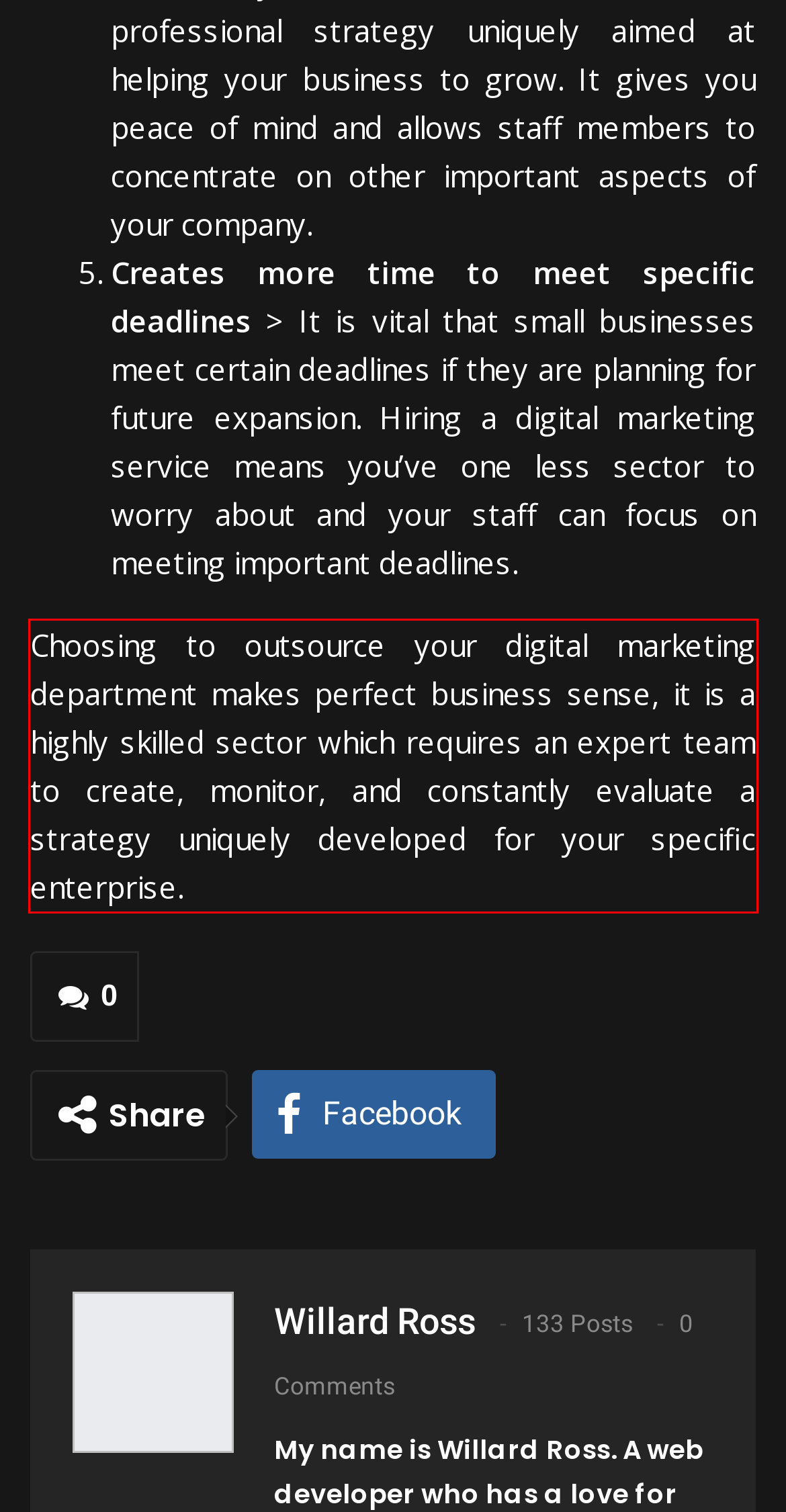Review the webpage screenshot provided, and perform OCR to extract the text from the red bounding box.

Choosing to outsource your digital marketing department makes perfect business sense, it is a highly skilled sector which requires an expert team to create, monitor, and constantly evaluate a strategy uniquely developed for your specific enterprise.